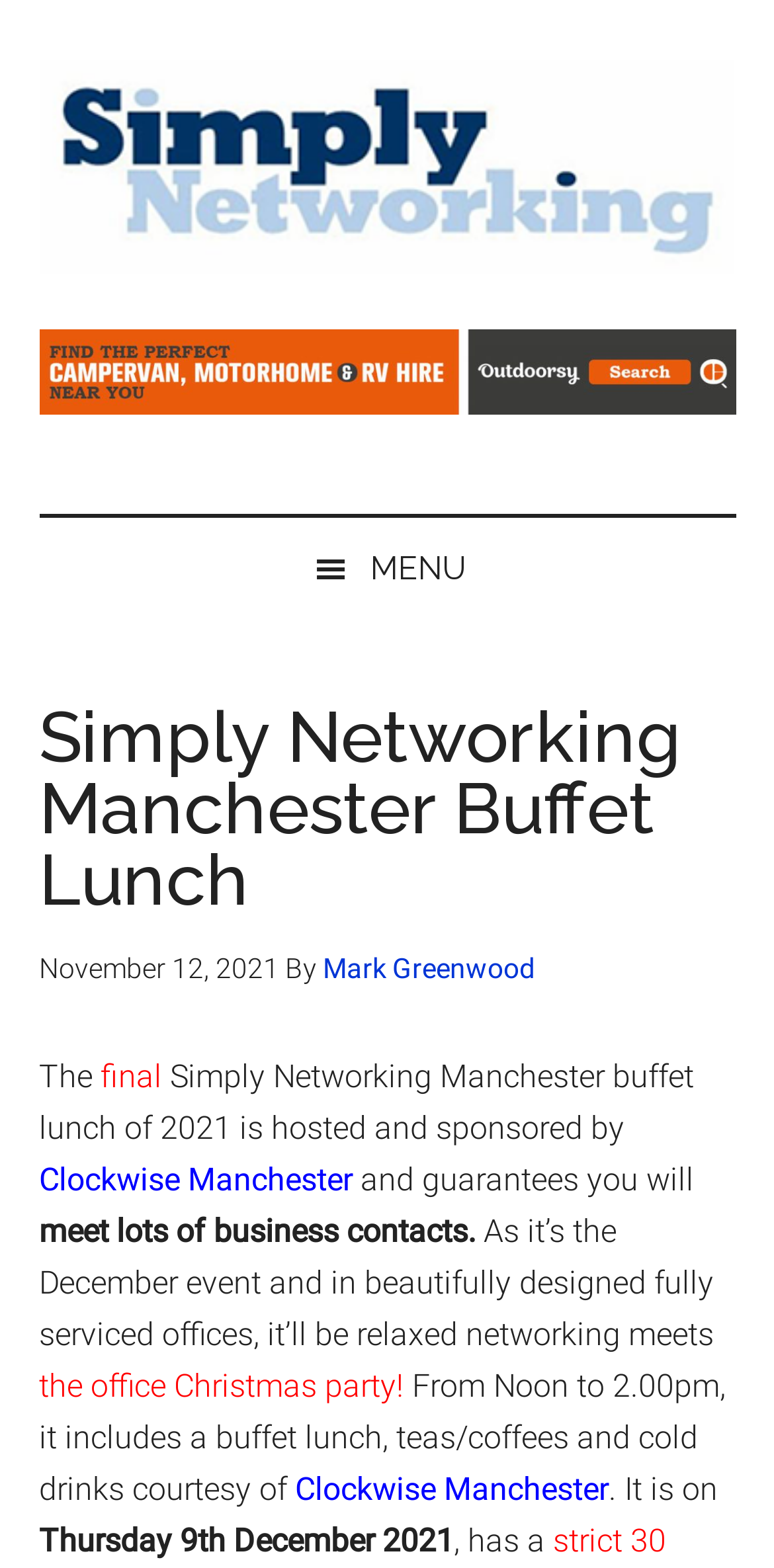Using the element description: "Clockwise Manchester", determine the bounding box coordinates. The coordinates should be in the format [left, top, right, bottom], with values between 0 and 1.

[0.381, 0.937, 0.786, 0.961]